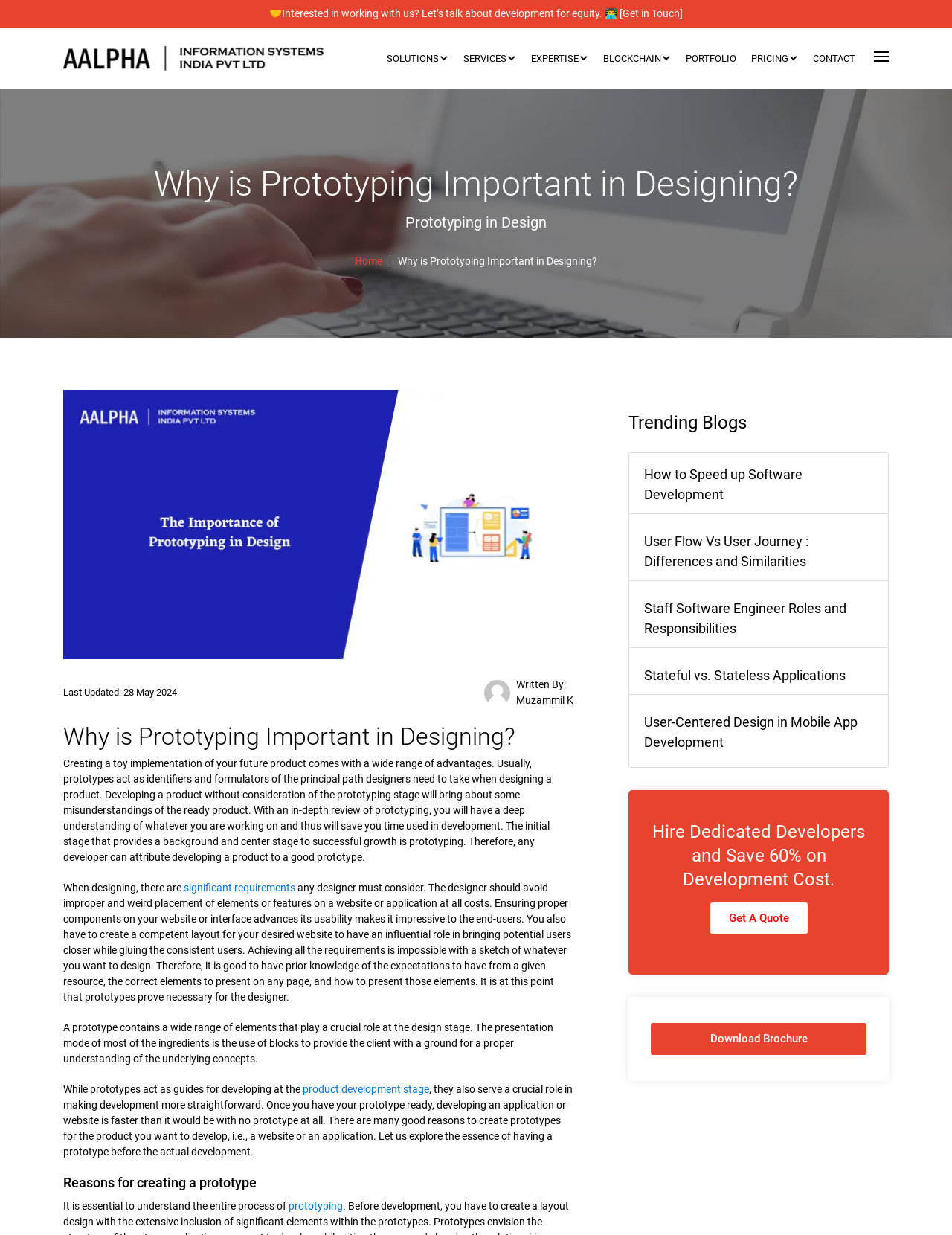Identify the bounding box coordinates of the region that should be clicked to execute the following instruction: "Read the blog post 'How to Speed up Software Development'".

[0.661, 0.37, 0.933, 0.41]